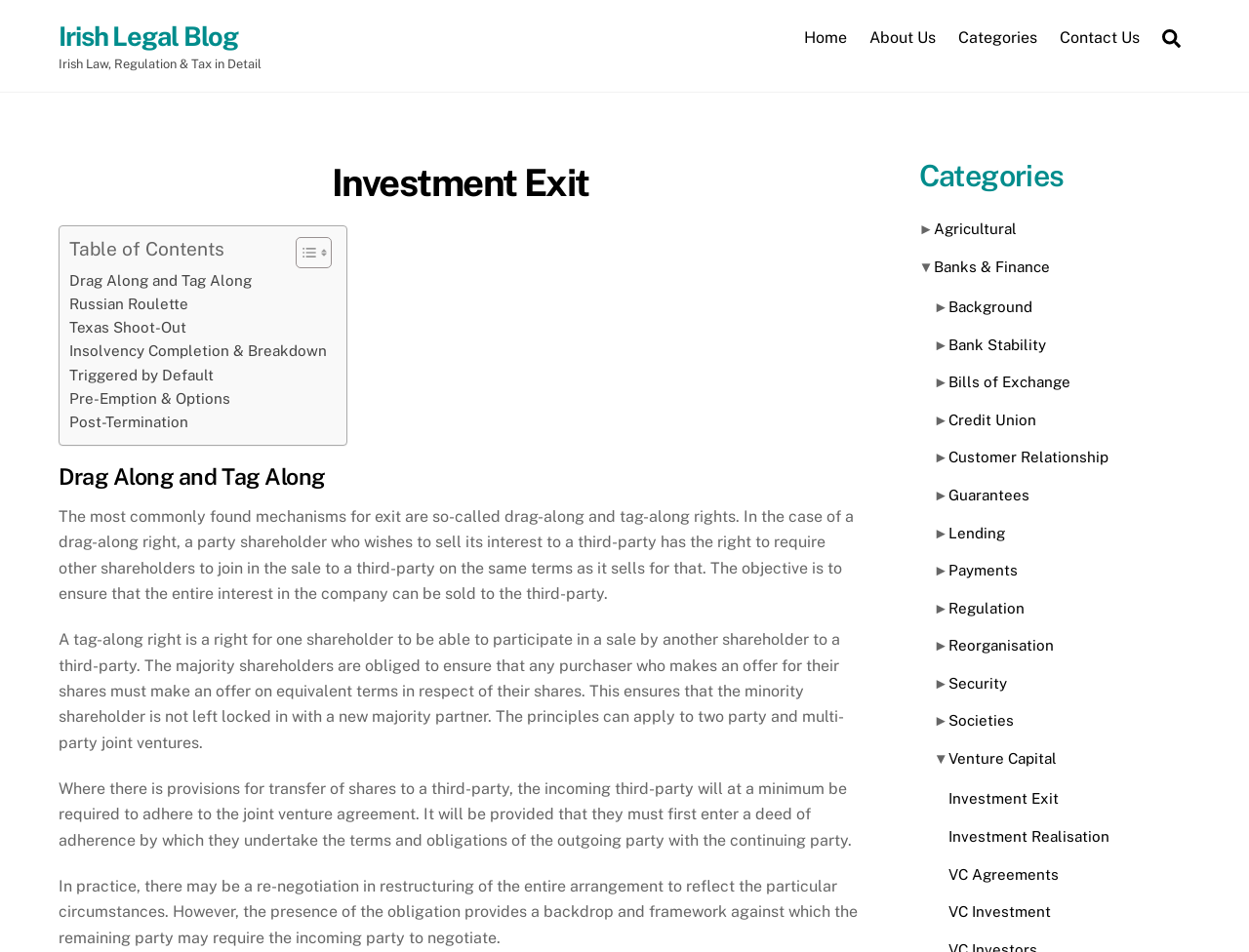How many categories are listed on the webpage?
Please give a detailed and thorough answer to the question, covering all relevant points.

The webpage lists multiple categories, including Agricultural, Banks & Finance, Background, and others, which can be found by examining the links and dropdown menus on the right side of the webpage.